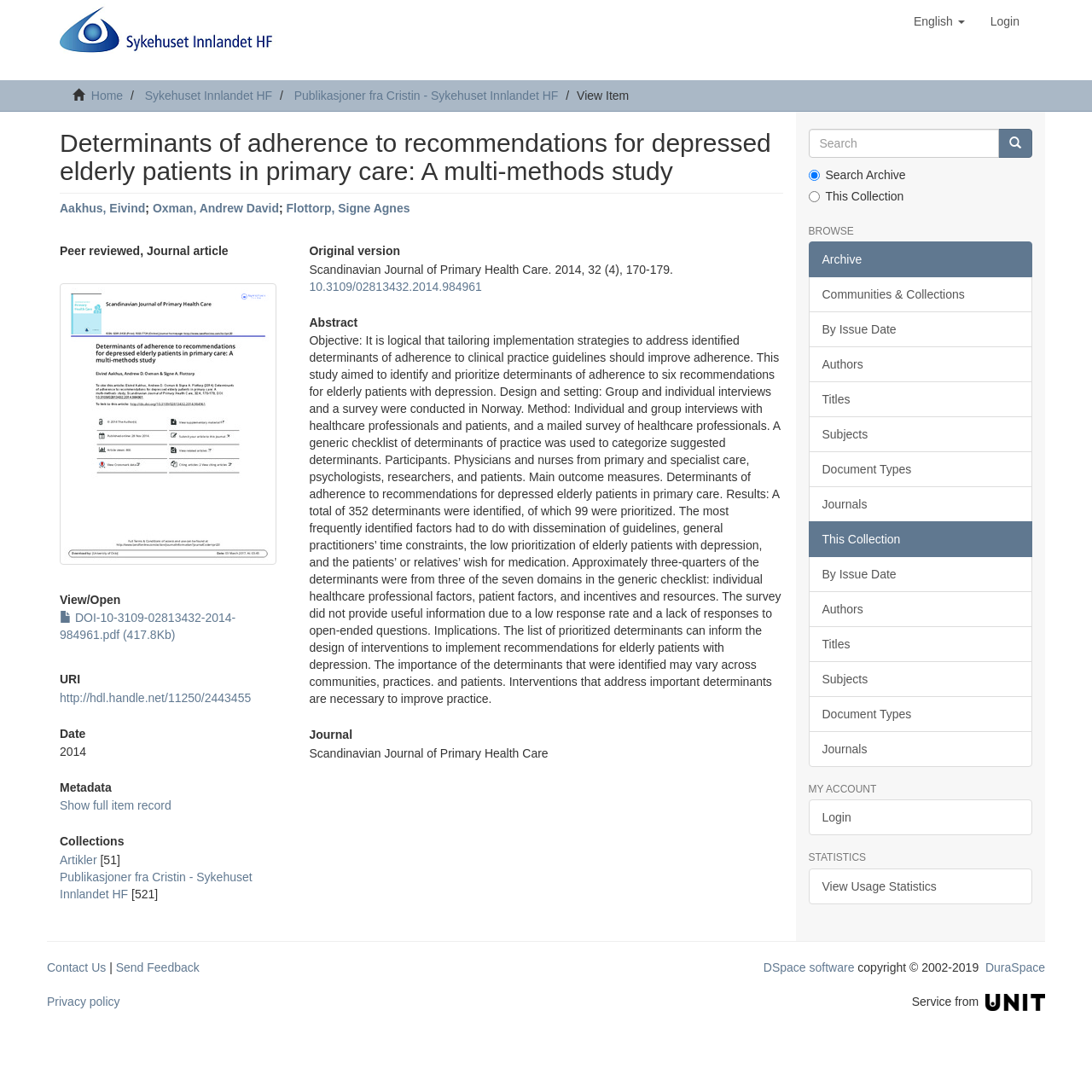Extract the bounding box coordinates for the UI element described by the text: "Flottorp, Signe Agnes". The coordinates should be in the form of [left, top, right, bottom] with values between 0 and 1.

[0.262, 0.184, 0.375, 0.197]